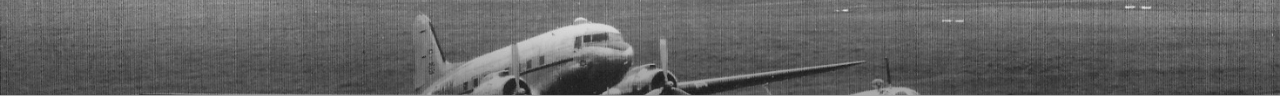Elaborate on the various elements present in the image.

The image features a vintage aircraft, clearly identifiable by its distinct design and structure, prominently captured from an aerial perspective. The plane, likely a classic model, is positioned on what appears to be a grassy airfield, indicating an era when such aircraft were commonly used for aviation purposes. The background is filled with various shades of green, enhancing the nostalgic feel of the scene. This image complements the topic of "Fairey Surveys," connecting to the post detailing Adrian Workman's achievements, including his involvement in photography and the aviation industry.